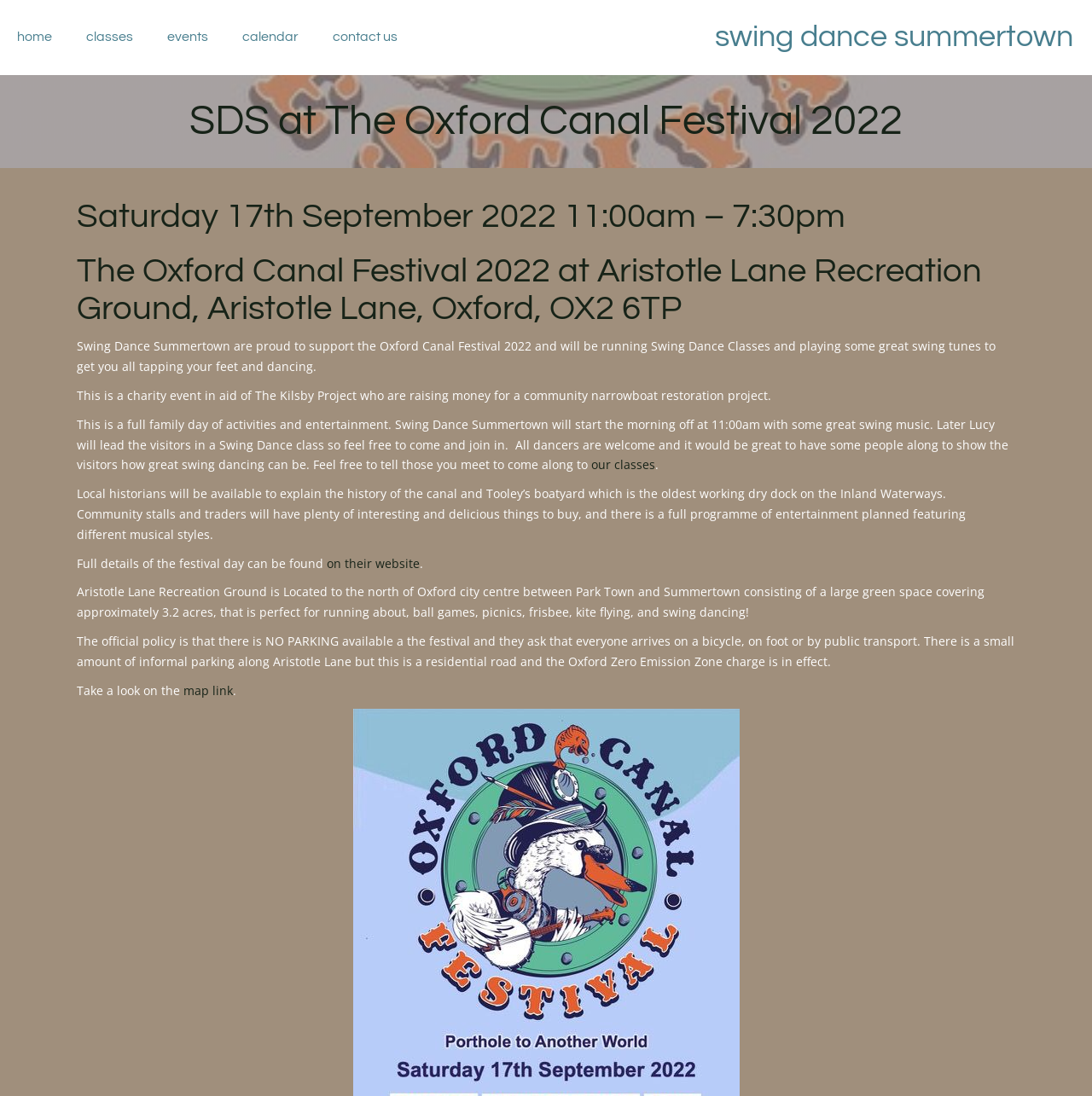Identify the bounding box coordinates of the section to be clicked to complete the task described by the following instruction: "Click on 'Get in Touch'". The coordinates should be four float numbers between 0 and 1, formatted as [left, top, right, bottom].

None